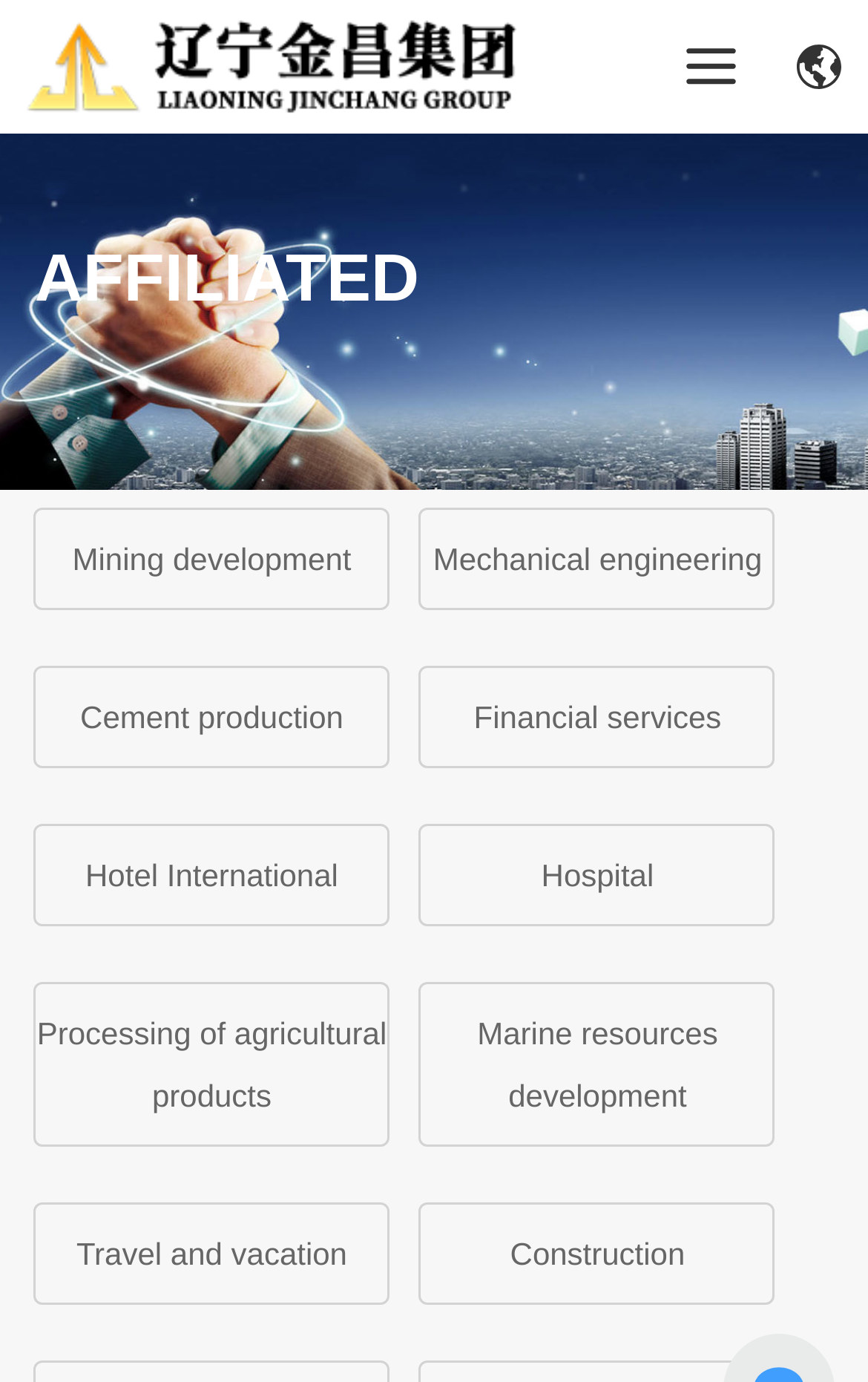Identify the bounding box coordinates of the clickable region to carry out the given instruction: "Check Financial services".

[0.546, 0.506, 0.831, 0.532]